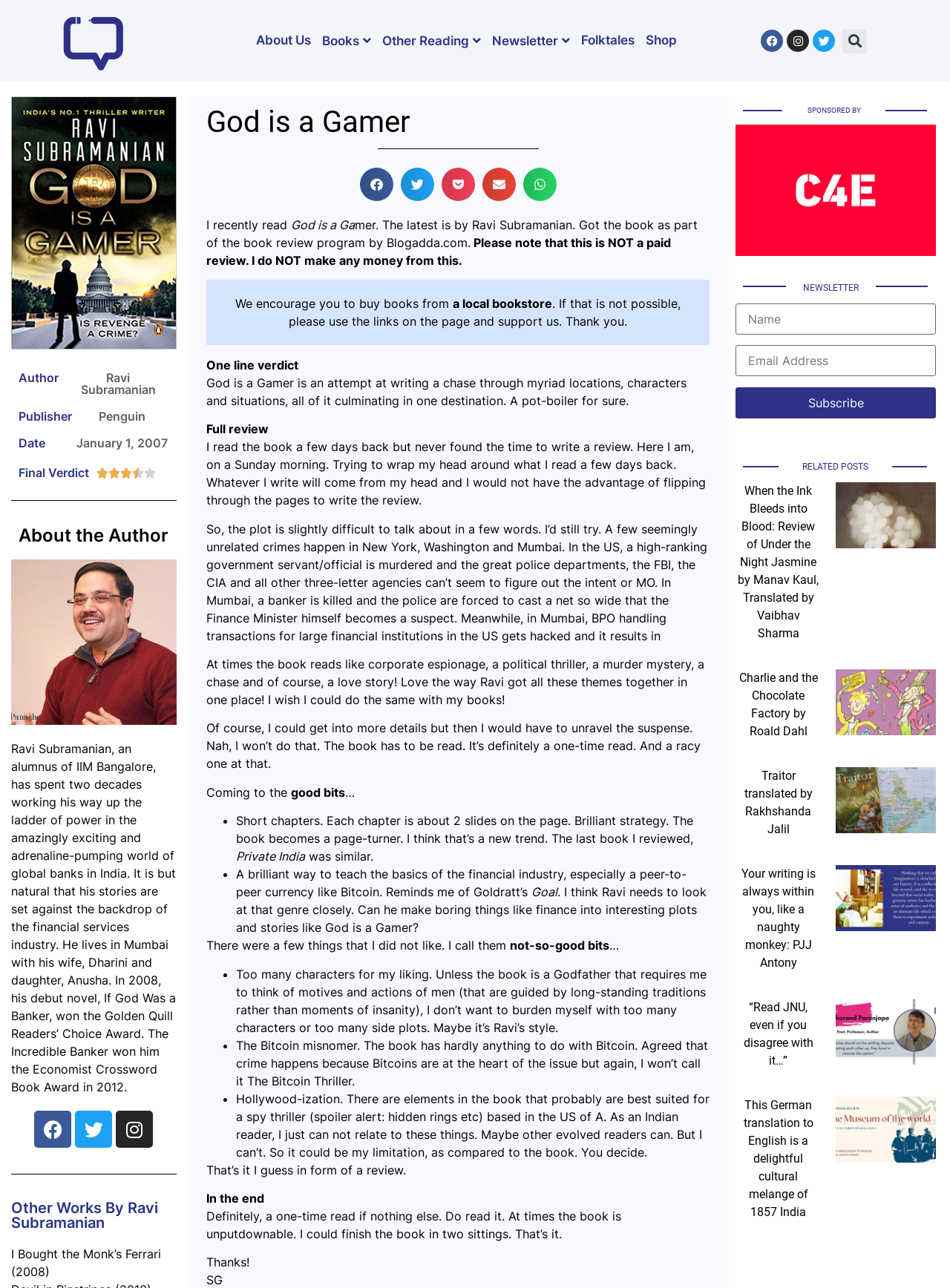Determine the bounding box coordinates for the region that must be clicked to execute the following instruction: "Subscribe to the newsletter".

[0.845, 0.219, 0.904, 0.227]